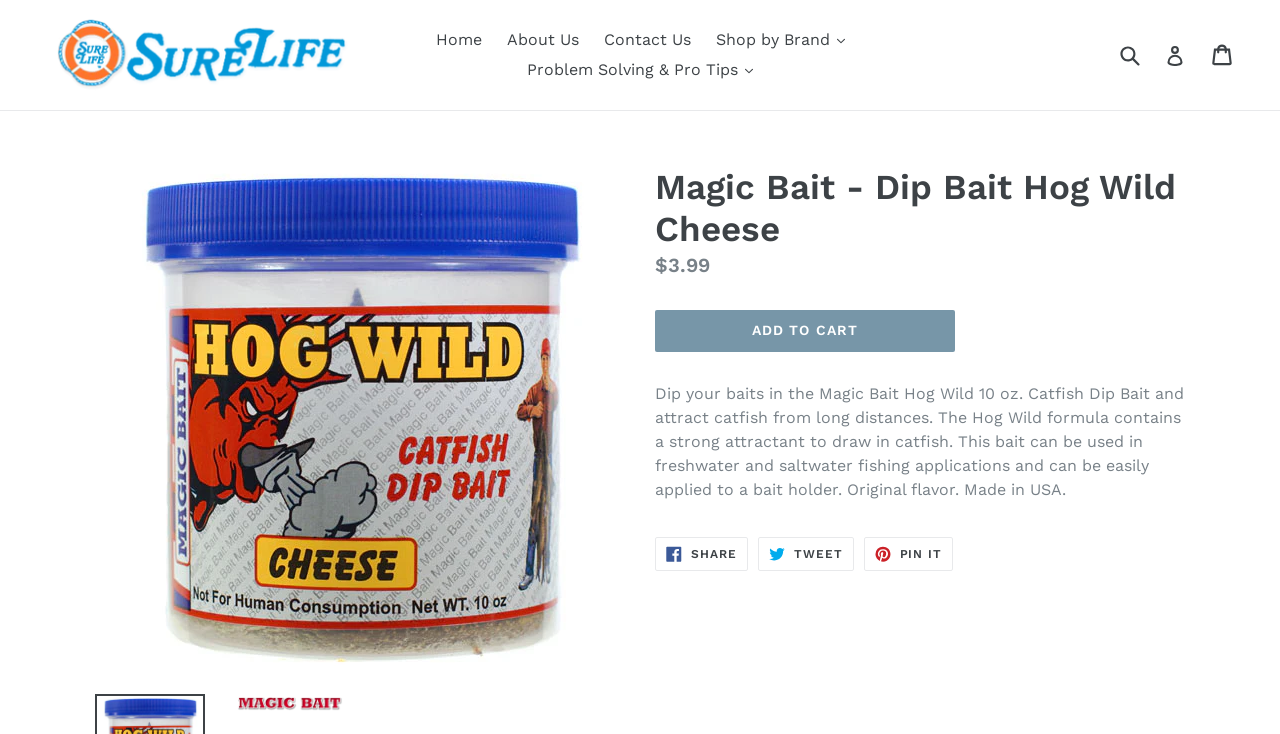Find the coordinates for the bounding box of the element with this description: "Identity Identity Online identity verification".

None